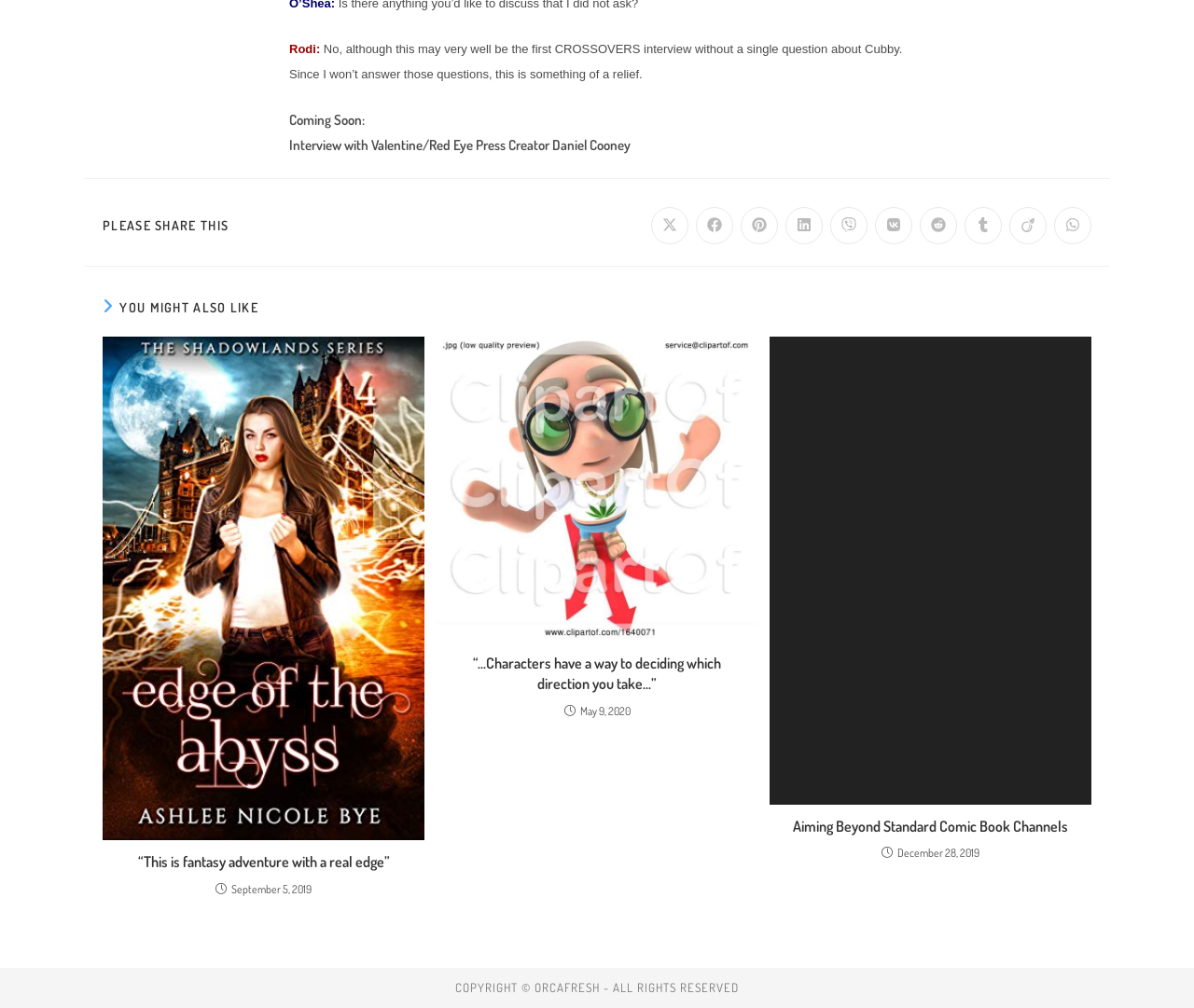Answer the following query with a single word or phrase:
What is the copyright information at the bottom of the page?

COPYRIGHT © ORCAFRESH - ALL RIGHTS RESERVED